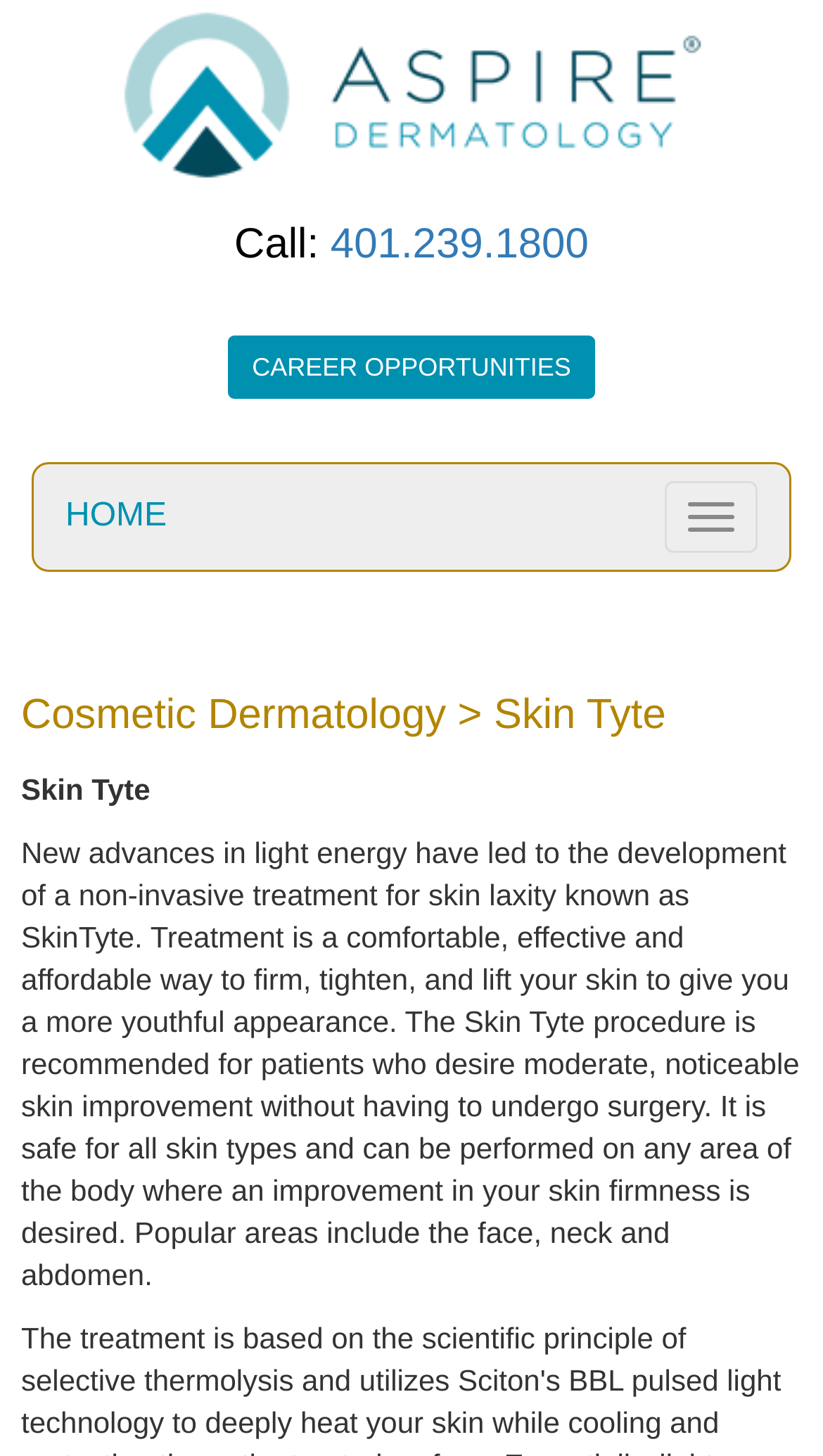Is Skin Tyte safe for all skin types?
Analyze the image and deliver a detailed answer to the question.

I found the answer by reading the text that describes the treatment, which says it is 'safe for all skin types'.